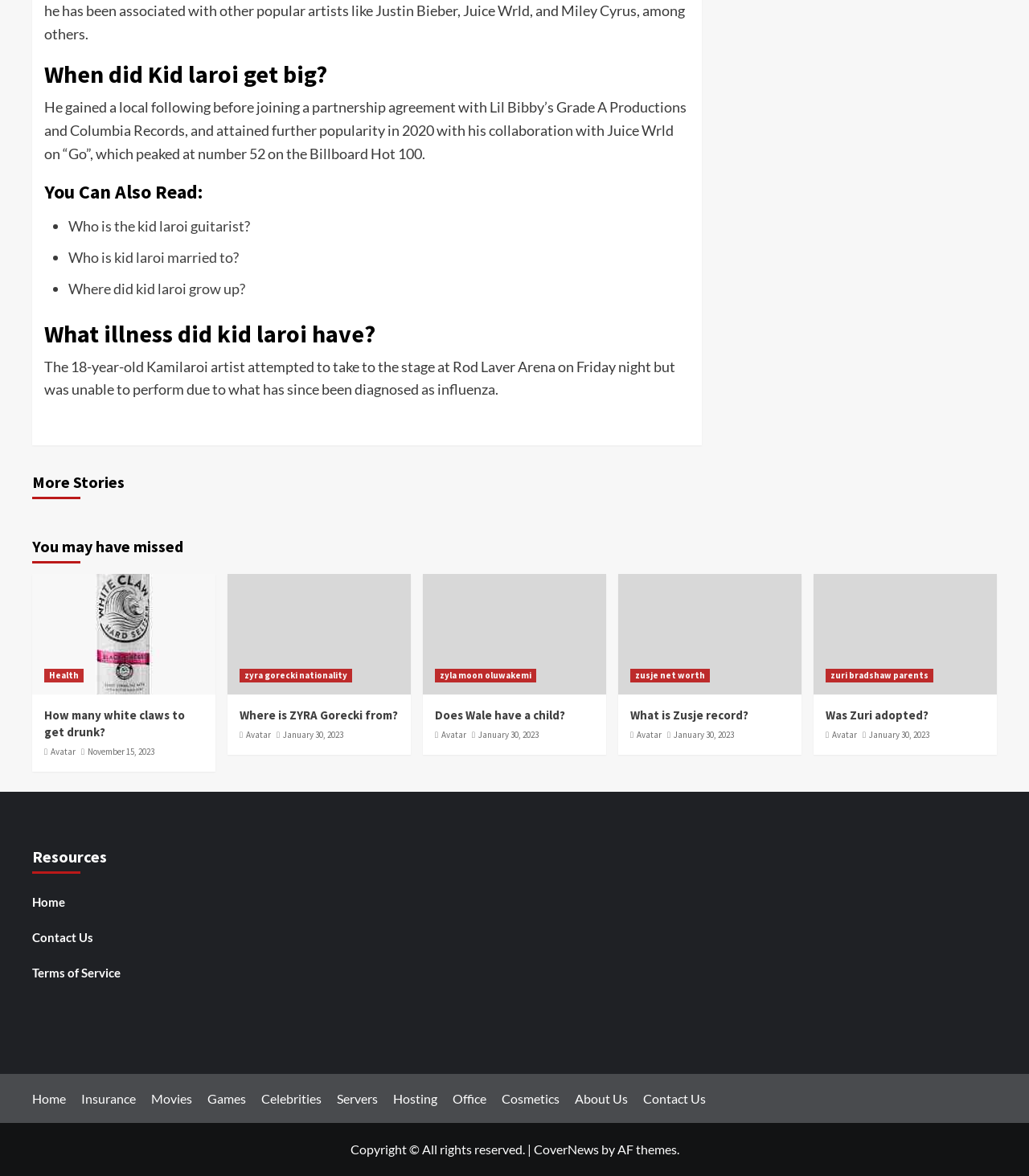For the following element description, predict the bounding box coordinates in the format (top-left x, top-left y, bottom-right x, bottom-right y). All values should be floating point numbers between 0 and 1. Description: January 30, 2023

[0.465, 0.62, 0.523, 0.63]